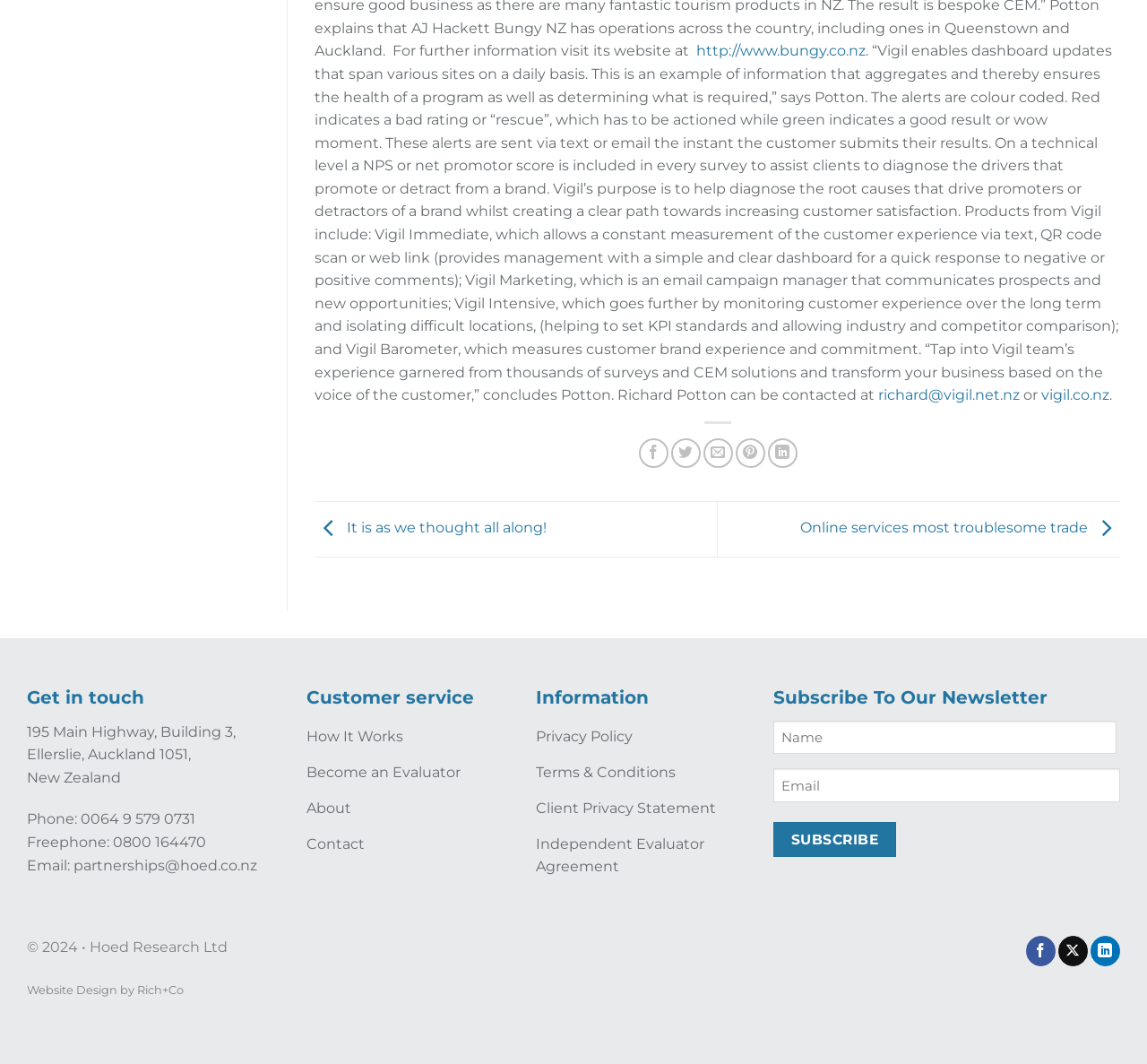Please determine the bounding box of the UI element that matches this description: Online services most troublesome trade. The coordinates should be given as (top-left x, top-left y, bottom-right x, bottom-right y), with all values between 0 and 1.

[0.698, 0.488, 0.977, 0.504]